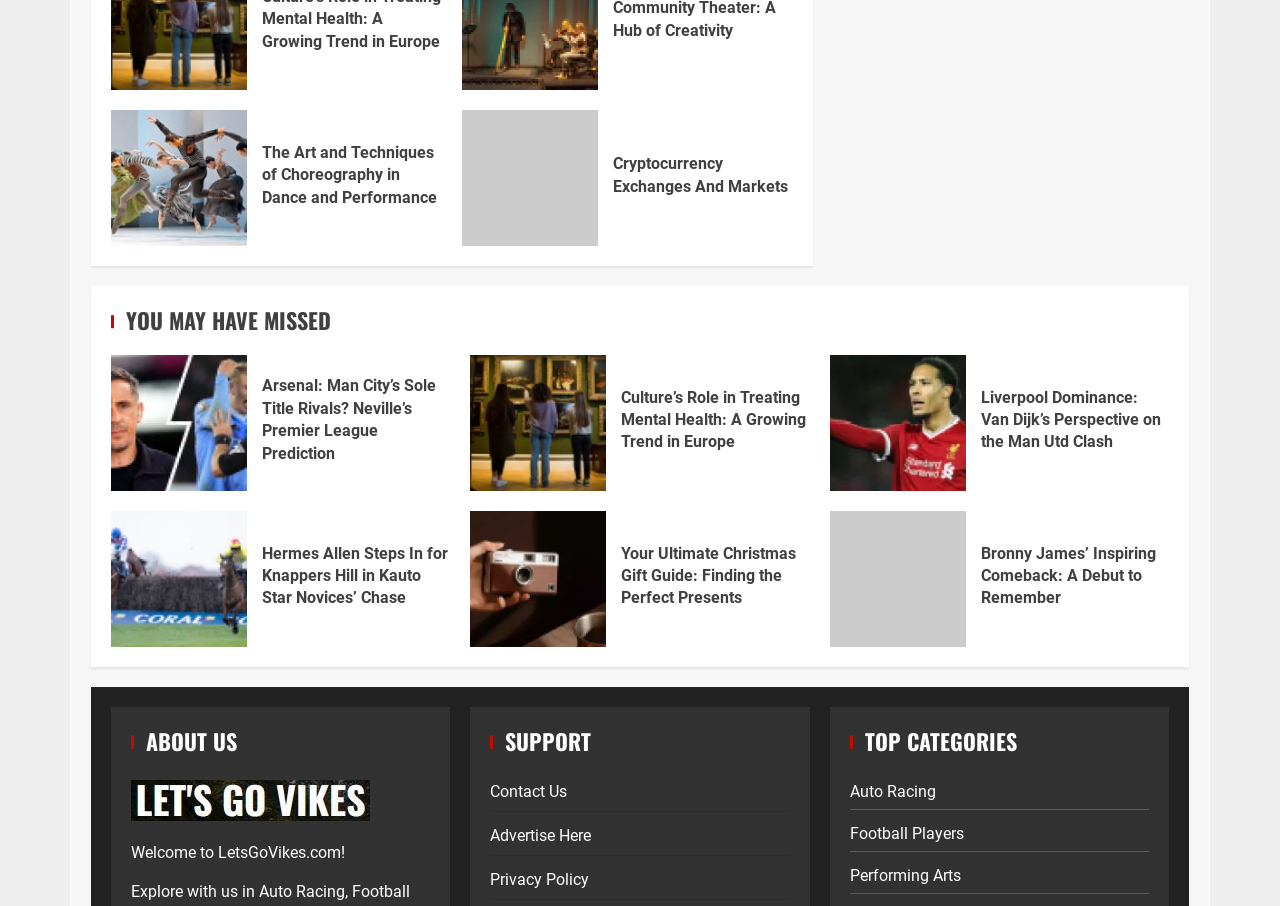Answer in one word or a short phrase: 
How many articles are listed under 'YOU MAY HAVE MISSED'?

5